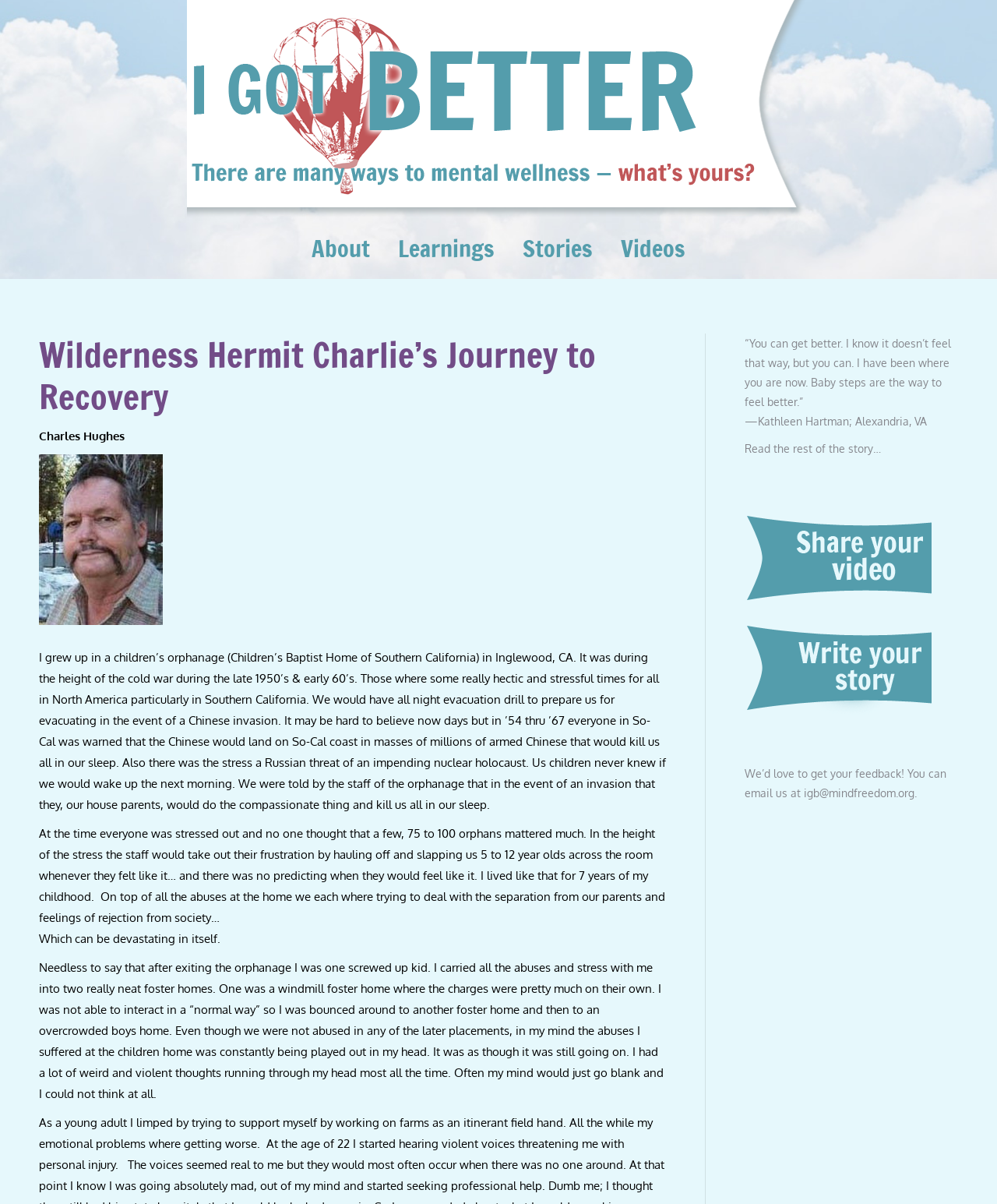Provide a brief response to the question below using a single word or phrase: 
What is the purpose of the 'I Got Better' link?

To share a story of recovery